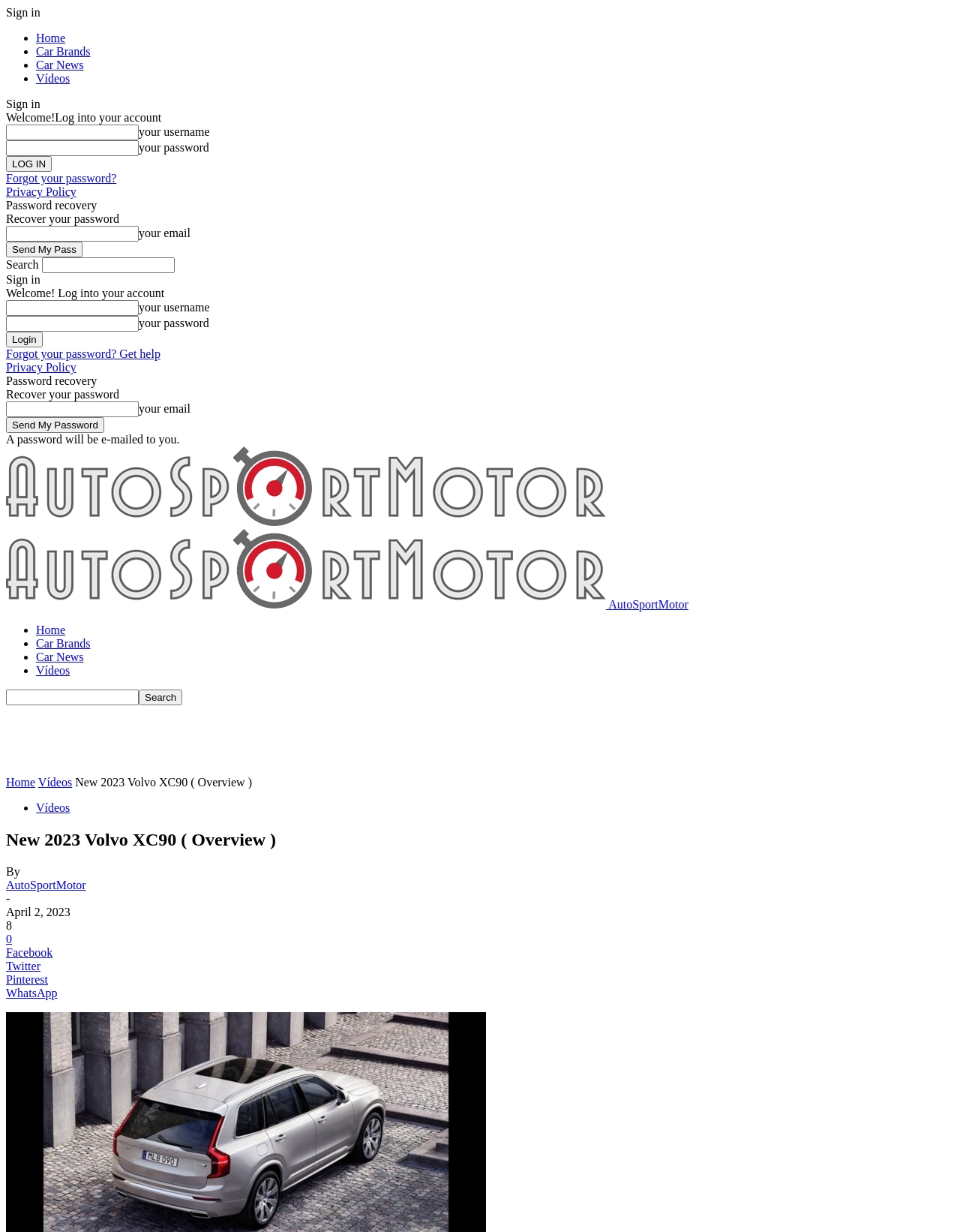Select the bounding box coordinates of the element I need to click to carry out the following instruction: "Log in".

[0.006, 0.127, 0.054, 0.139]